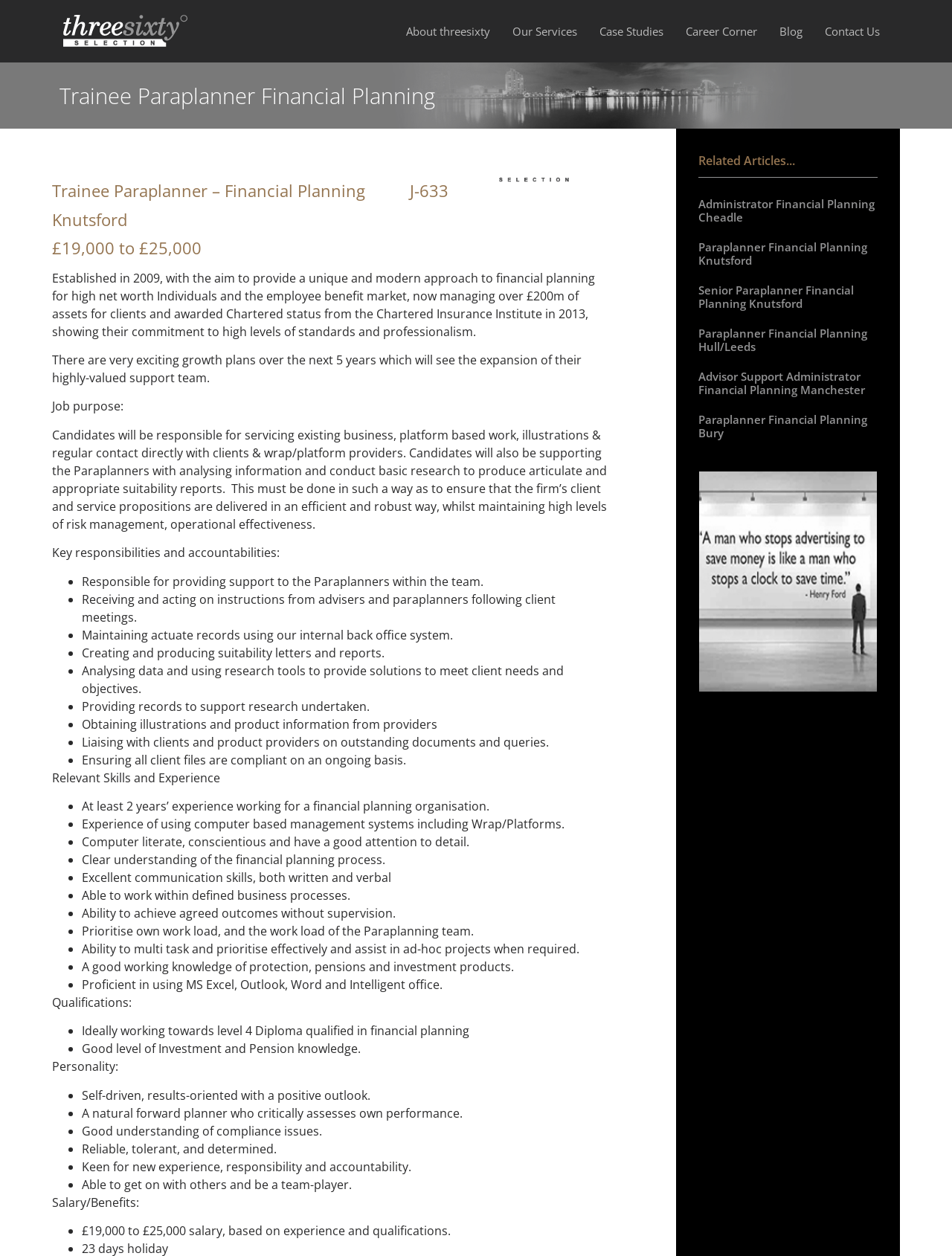Predict the bounding box coordinates of the UI element that matches this description: "Announcements". The coordinates should be in the format [left, top, right, bottom] with each value between 0 and 1.

None